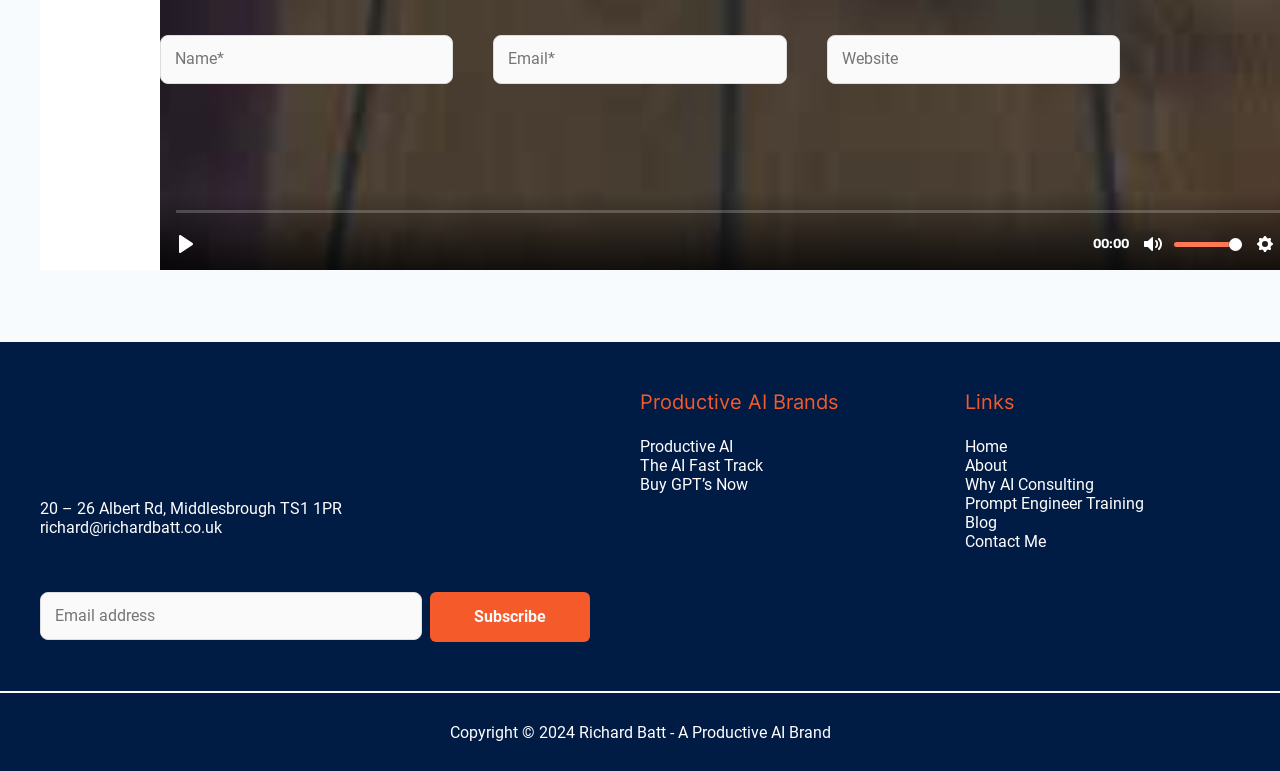How many links are there in 'Footer Widget 2'?
Provide an in-depth and detailed answer to the question.

In 'Footer Widget 2', there is a navigation section labeled 'Productive AI Brands' containing three links: 'Productive AI', 'The AI Fast Track', and 'Buy GPT’s Now'.